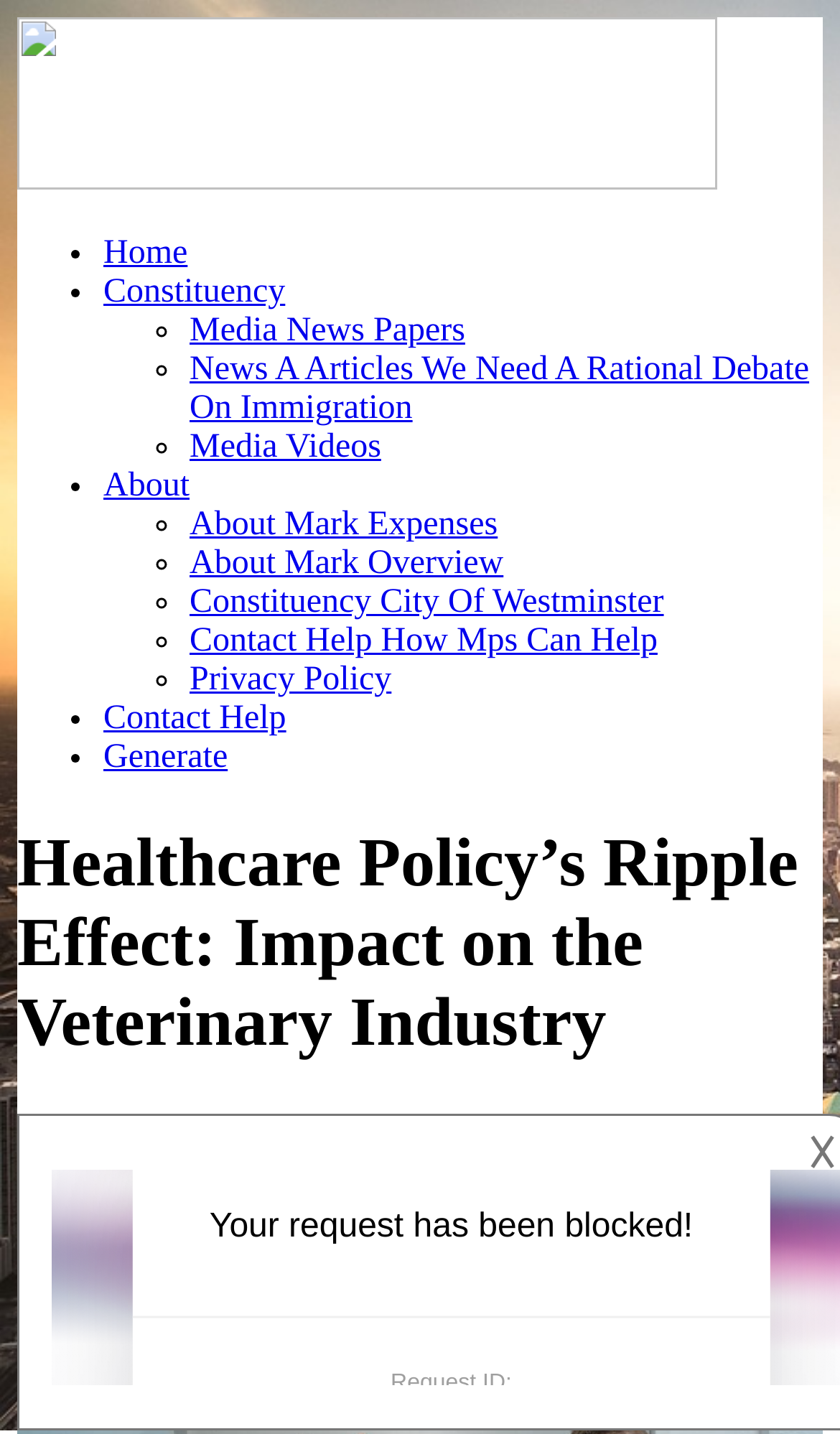Pinpoint the bounding box coordinates of the clickable area necessary to execute the following instruction: "read about constituency". The coordinates should be given as four float numbers between 0 and 1, namely [left, top, right, bottom].

[0.123, 0.191, 0.34, 0.216]